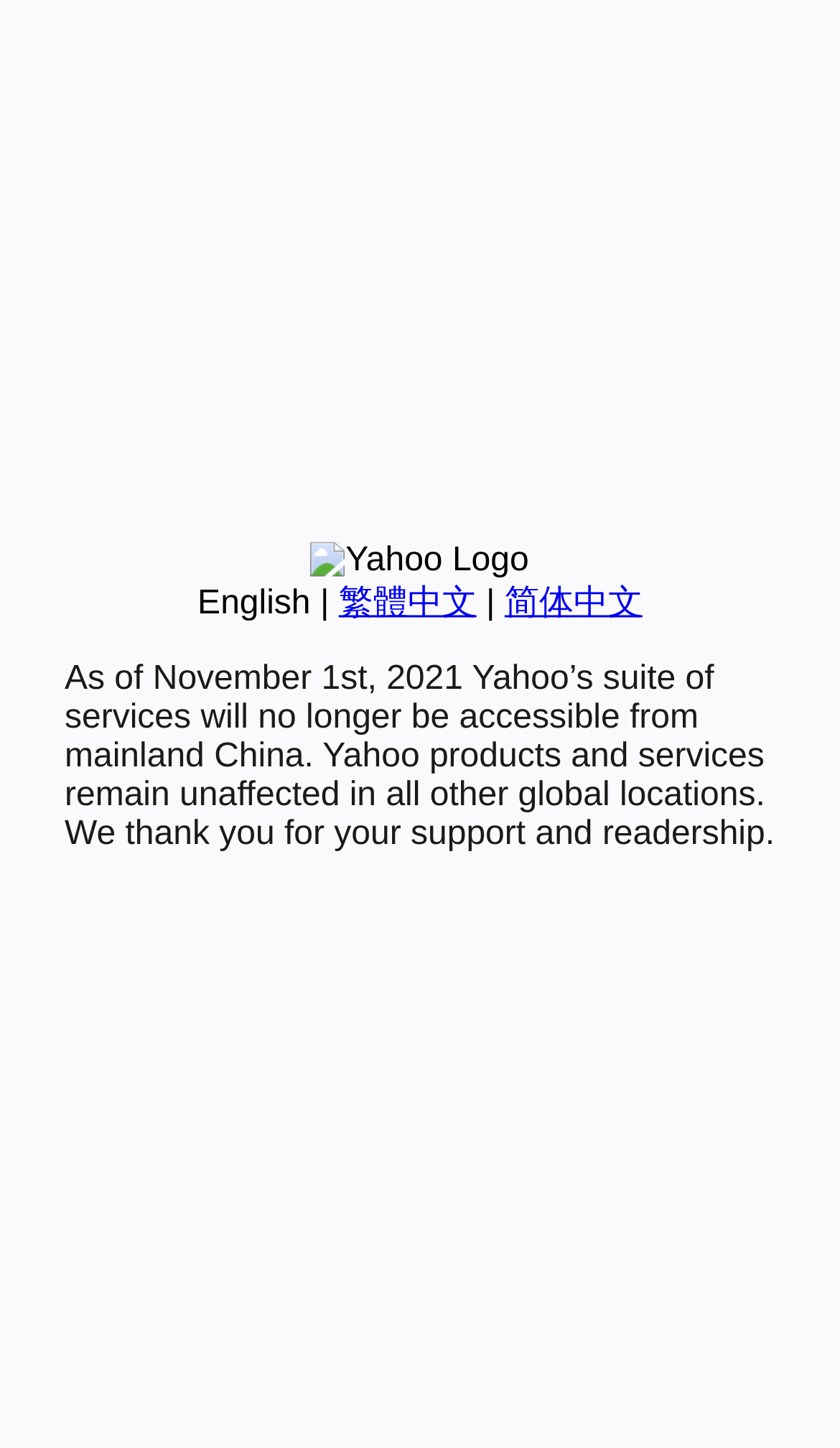Locate the UI element described by 简体中文 in the provided webpage screenshot. Return the bounding box coordinates in the format (top-left x, top-left y, bottom-right x, bottom-right y), ensuring all values are between 0 and 1.

[0.601, 0.404, 0.765, 0.429]